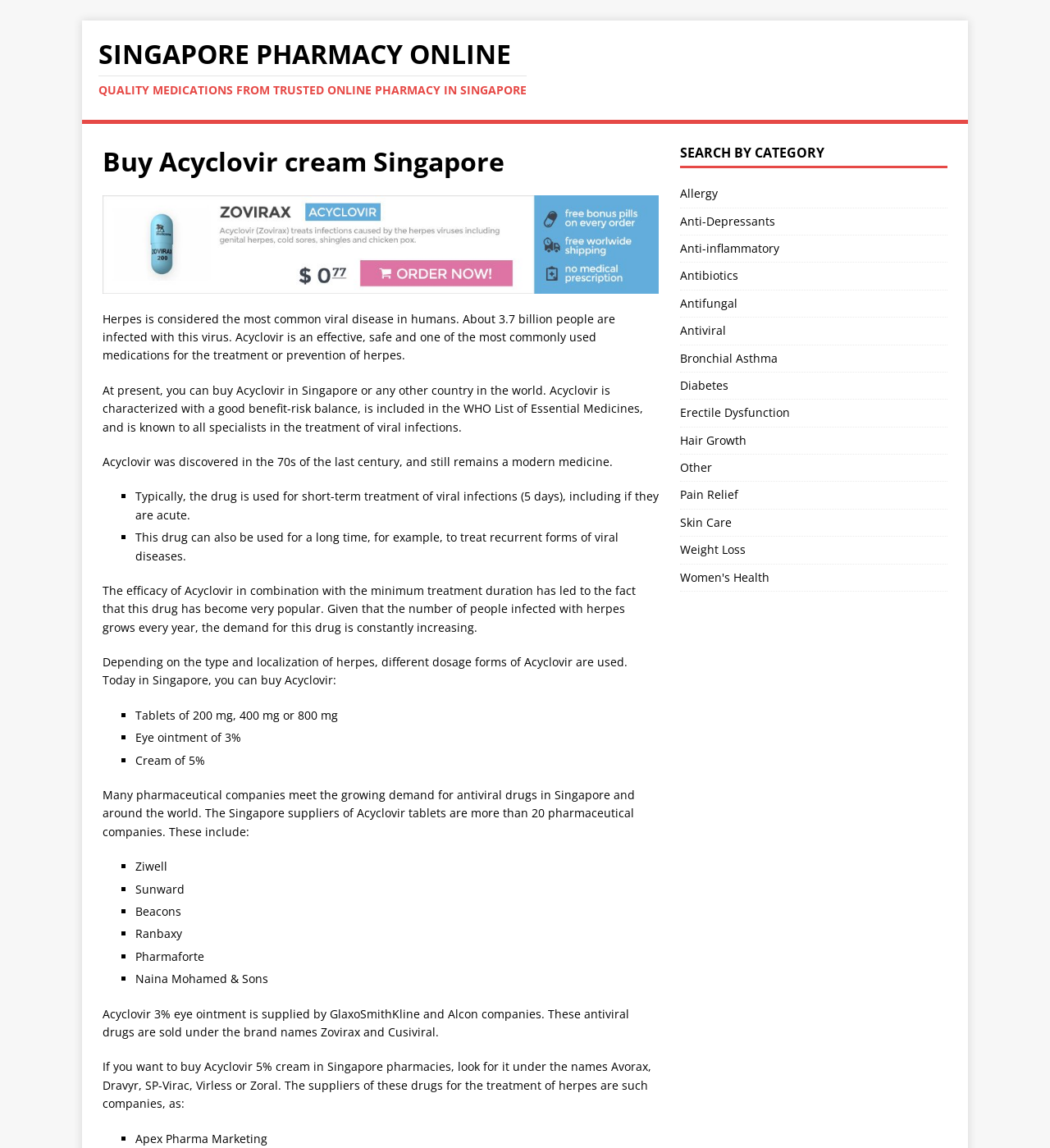From the image, can you give a detailed response to the question below:
What is the percentage of Acyclovir eye ointment?

According to the webpage, Acyclovir 3% eye ointment is supplied by GlaxoSmithKline and Alcon companies, and is sold under the brand names Zovirax and Cusiviral.